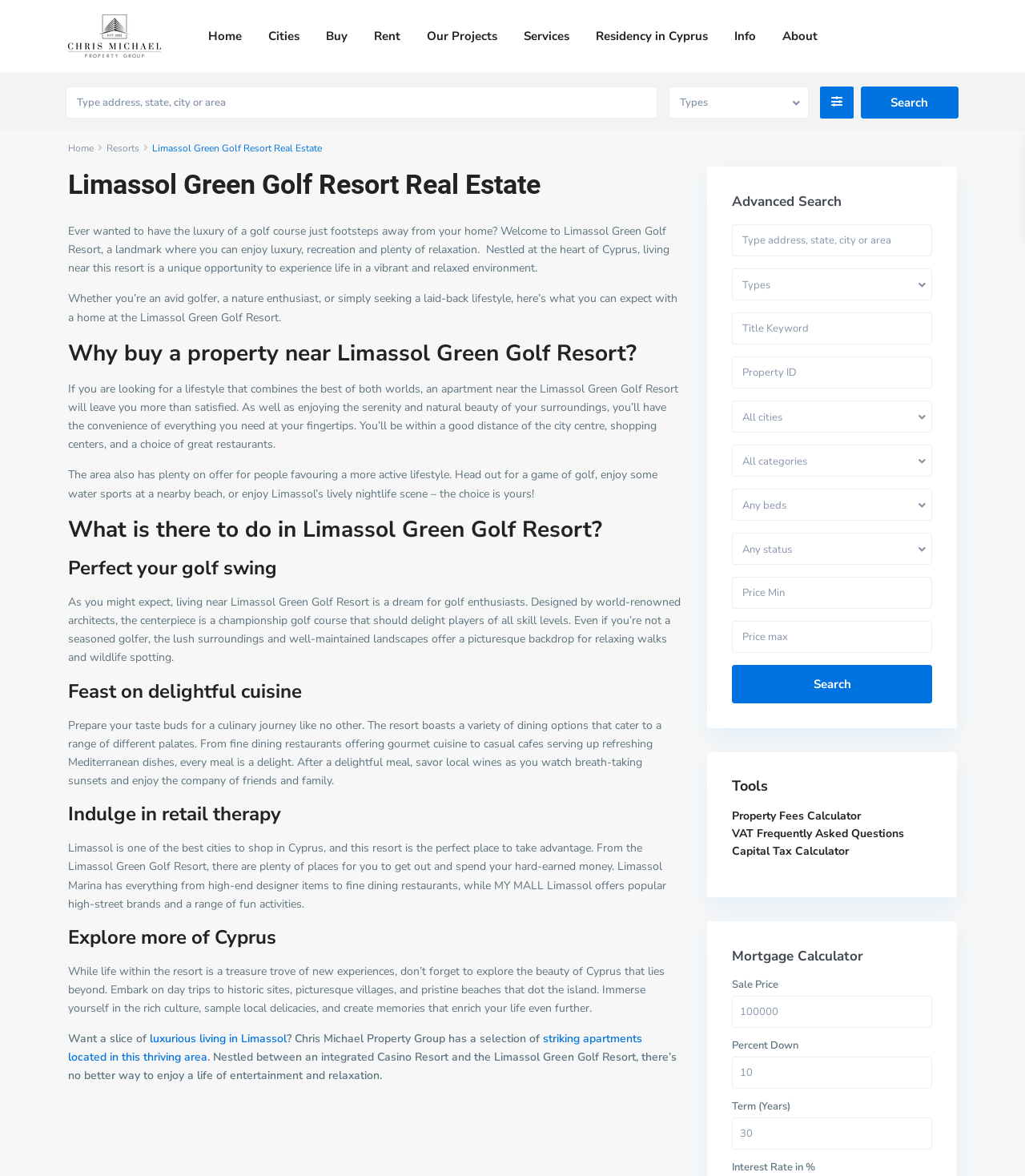Determine the webpage's heading and output its text content.

Limassol Green Golf Resort Real Estate